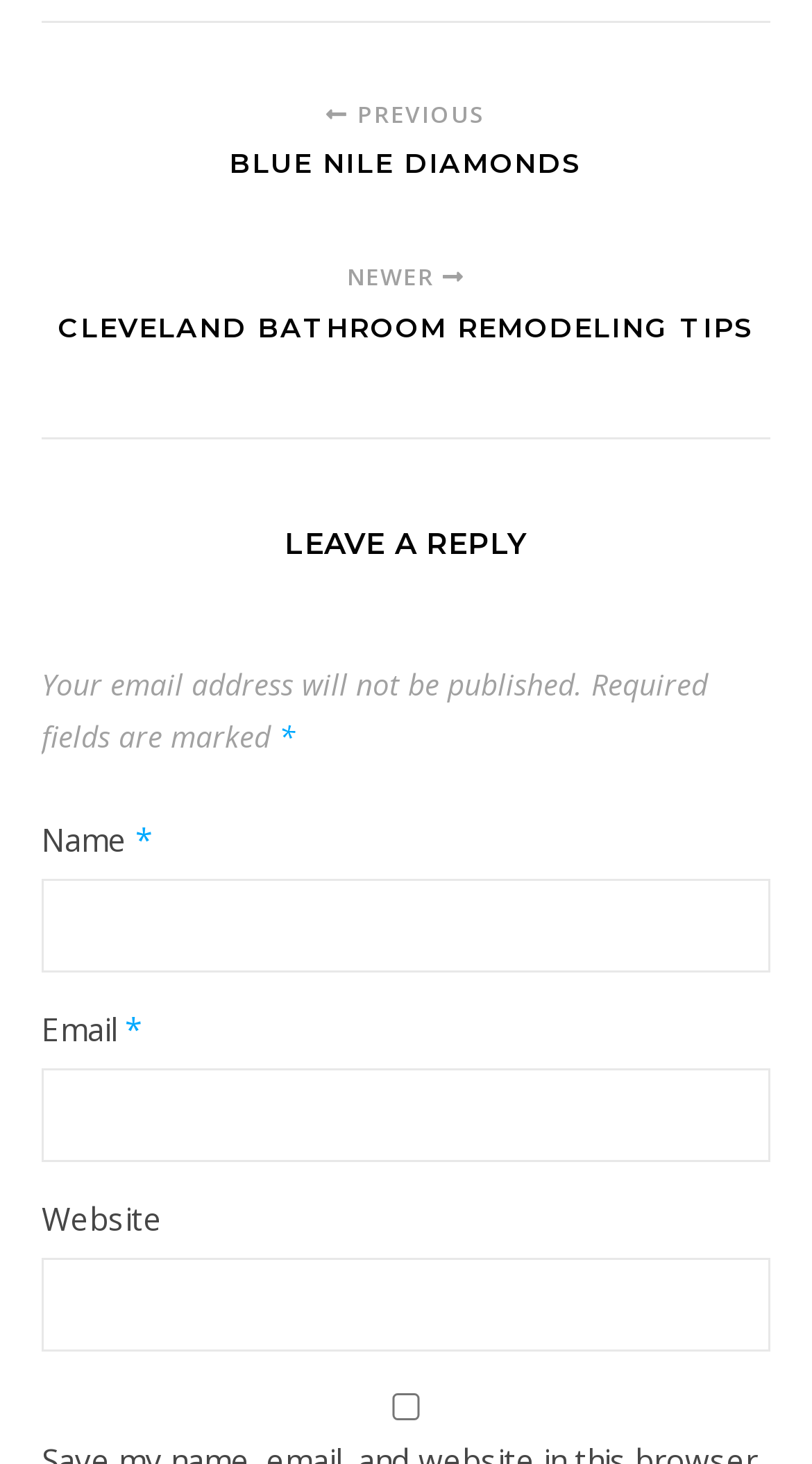Identify the bounding box of the HTML element described here: "Red Lion Golf Society". Provide the coordinates as four float numbers between 0 and 1: [left, top, right, bottom].

None